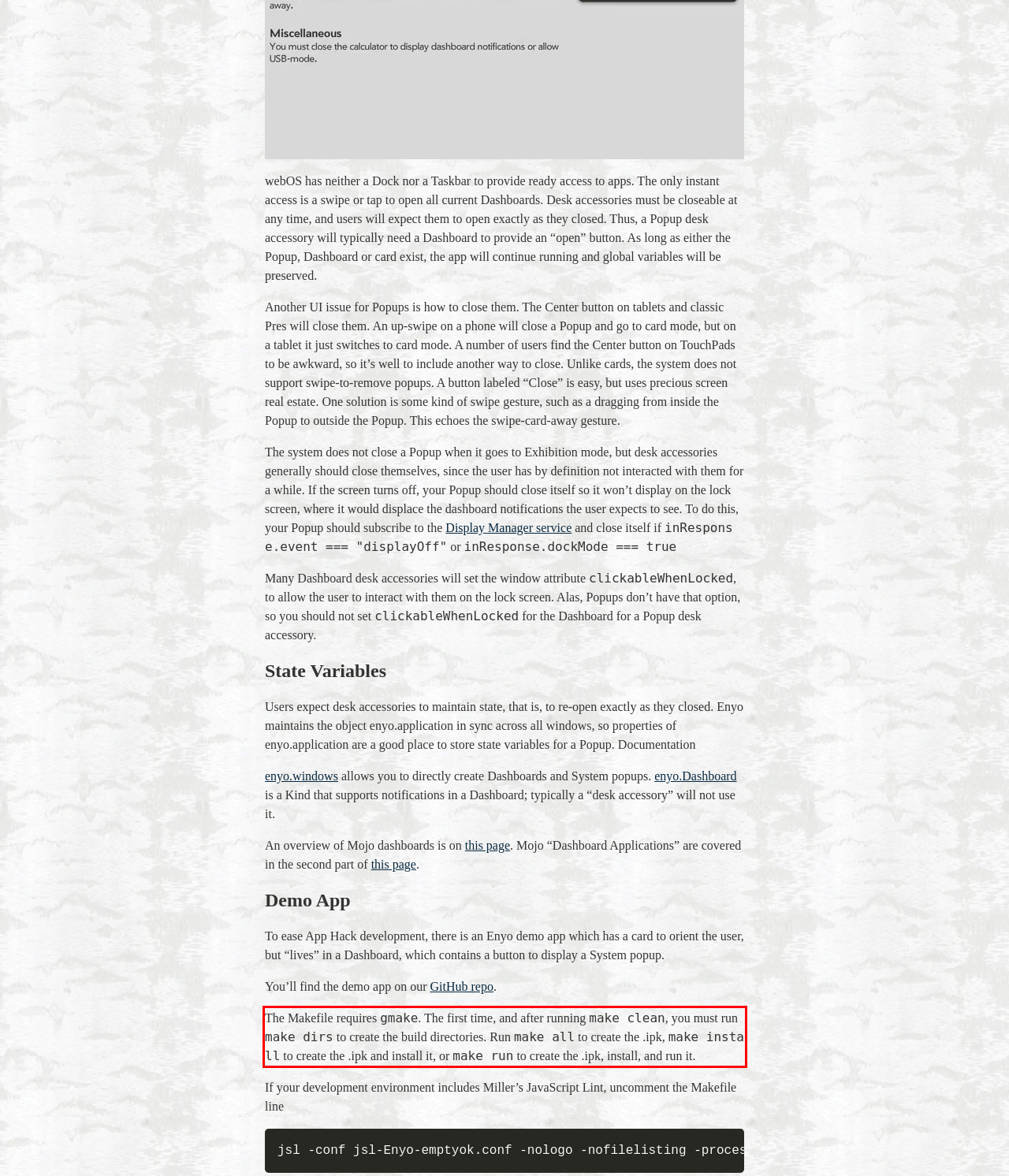Look at the provided screenshot of the webpage and perform OCR on the text within the red bounding box.

The Makefile requires gmake. The first time, and after running make clean, you must run make dirs to create the build directories. Run make all to create the .ipk, make install to create the .ipk and install it, or make run to create the .ipk, install, and run it.